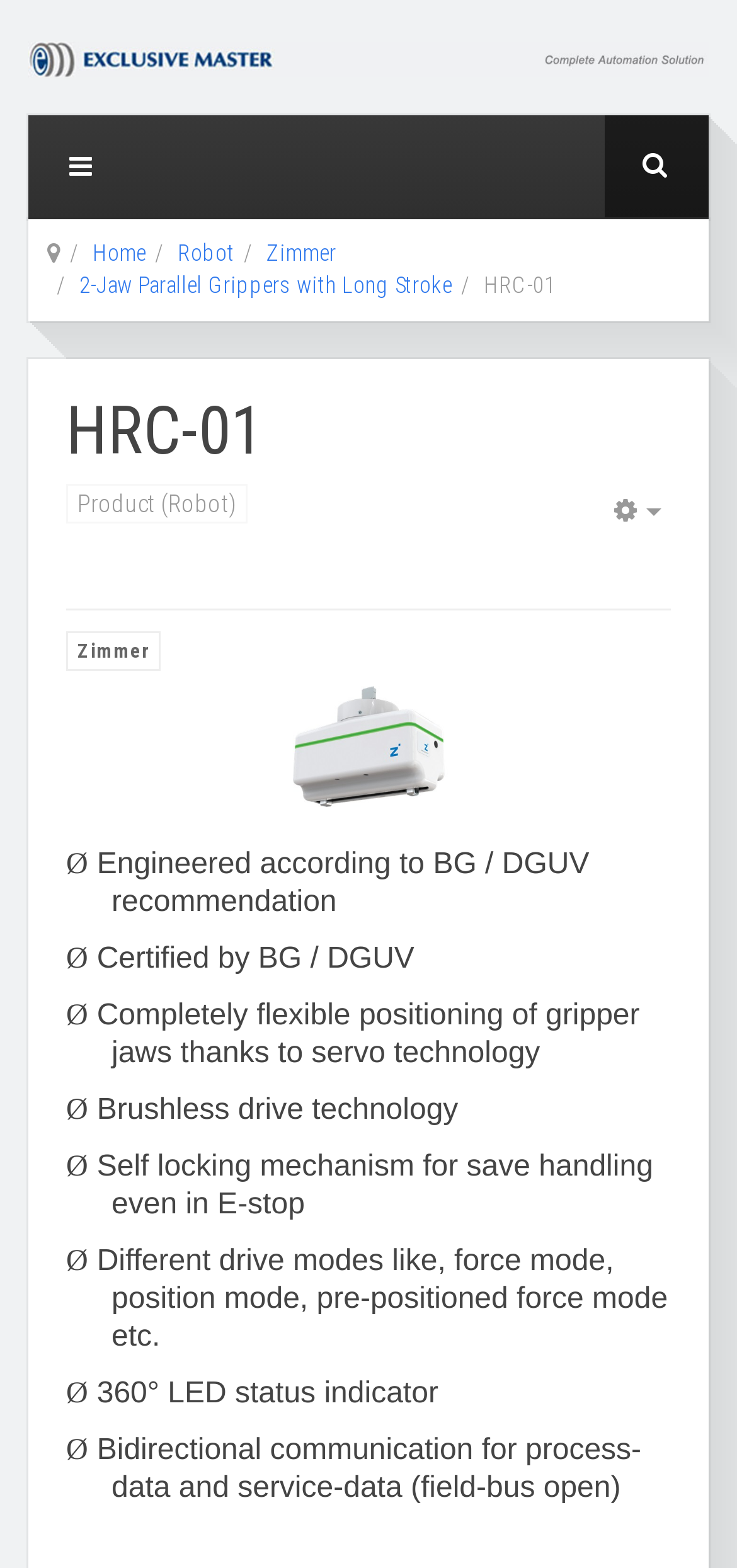Determine the bounding box coordinates of the area to click in order to meet this instruction: "Click the 2-Jaw Parallel Grippers with Long Stroke link".

[0.108, 0.173, 0.613, 0.19]